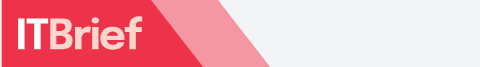Who is the target audience of the publication? Using the information from the screenshot, answer with a single word or phrase.

CIOs and IT decision-makers